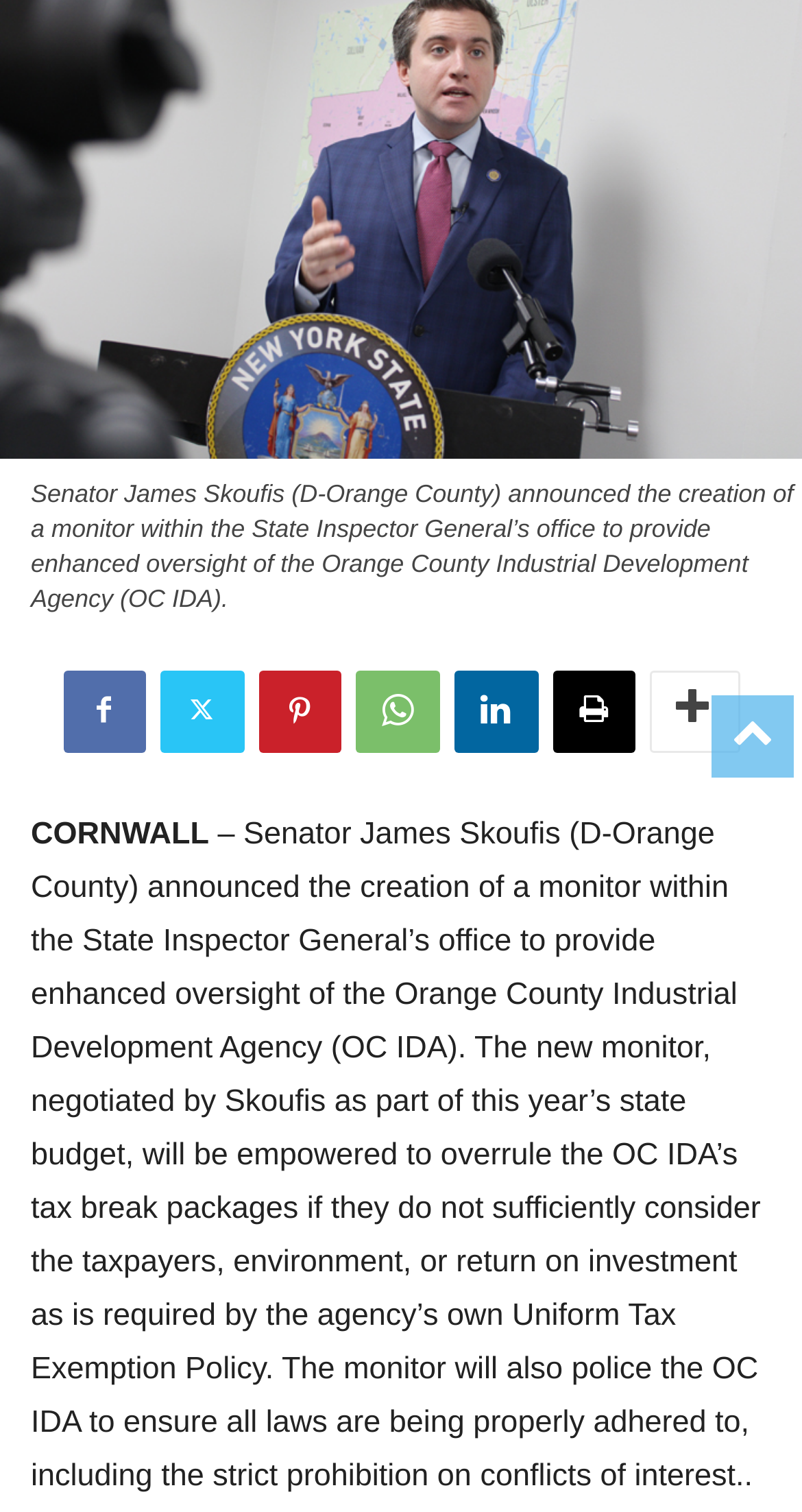Find the bounding box coordinates for the element described here: "Twitter".

[0.199, 0.443, 0.304, 0.497]